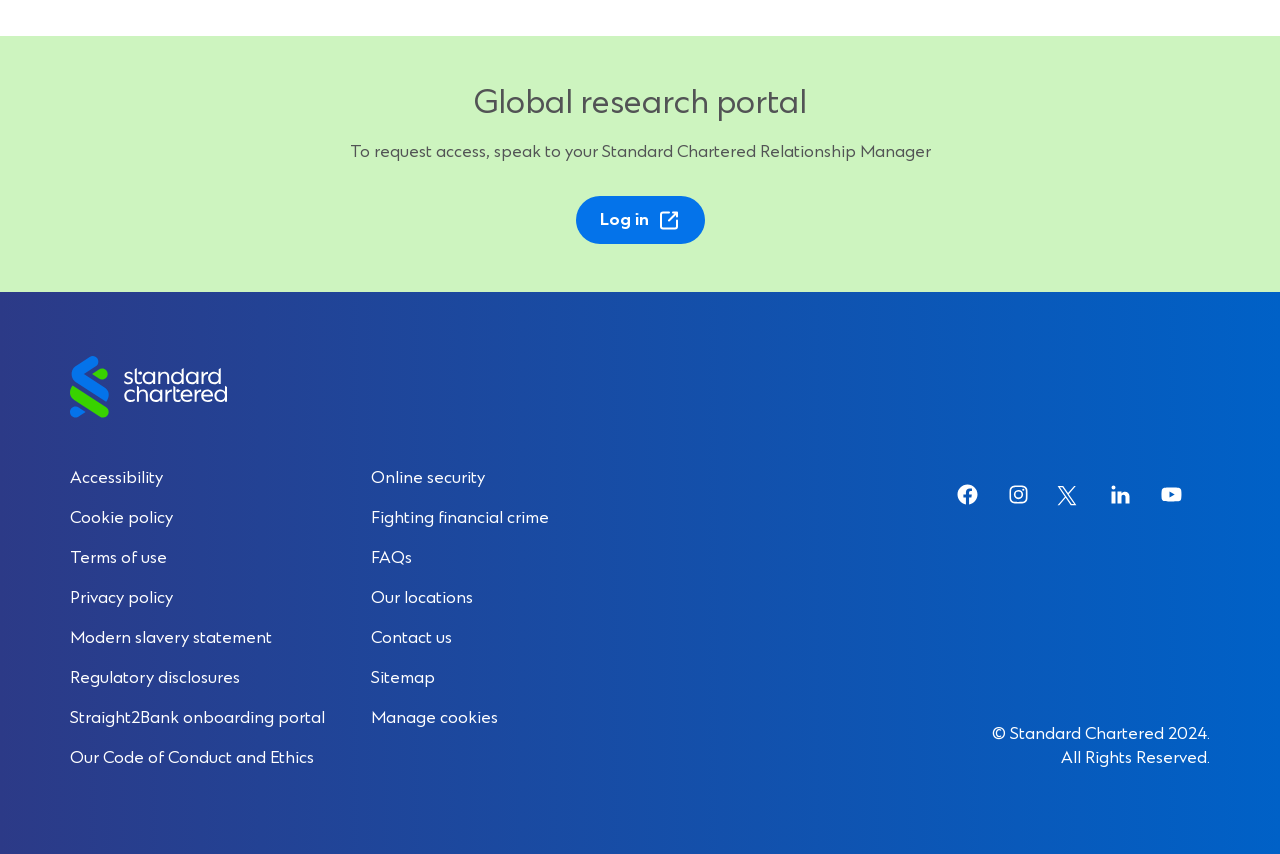Identify the coordinates of the bounding box for the element that must be clicked to accomplish the instruction: "Follow Standard Chartered on Facebook".

[0.746, 0.564, 0.786, 0.624]